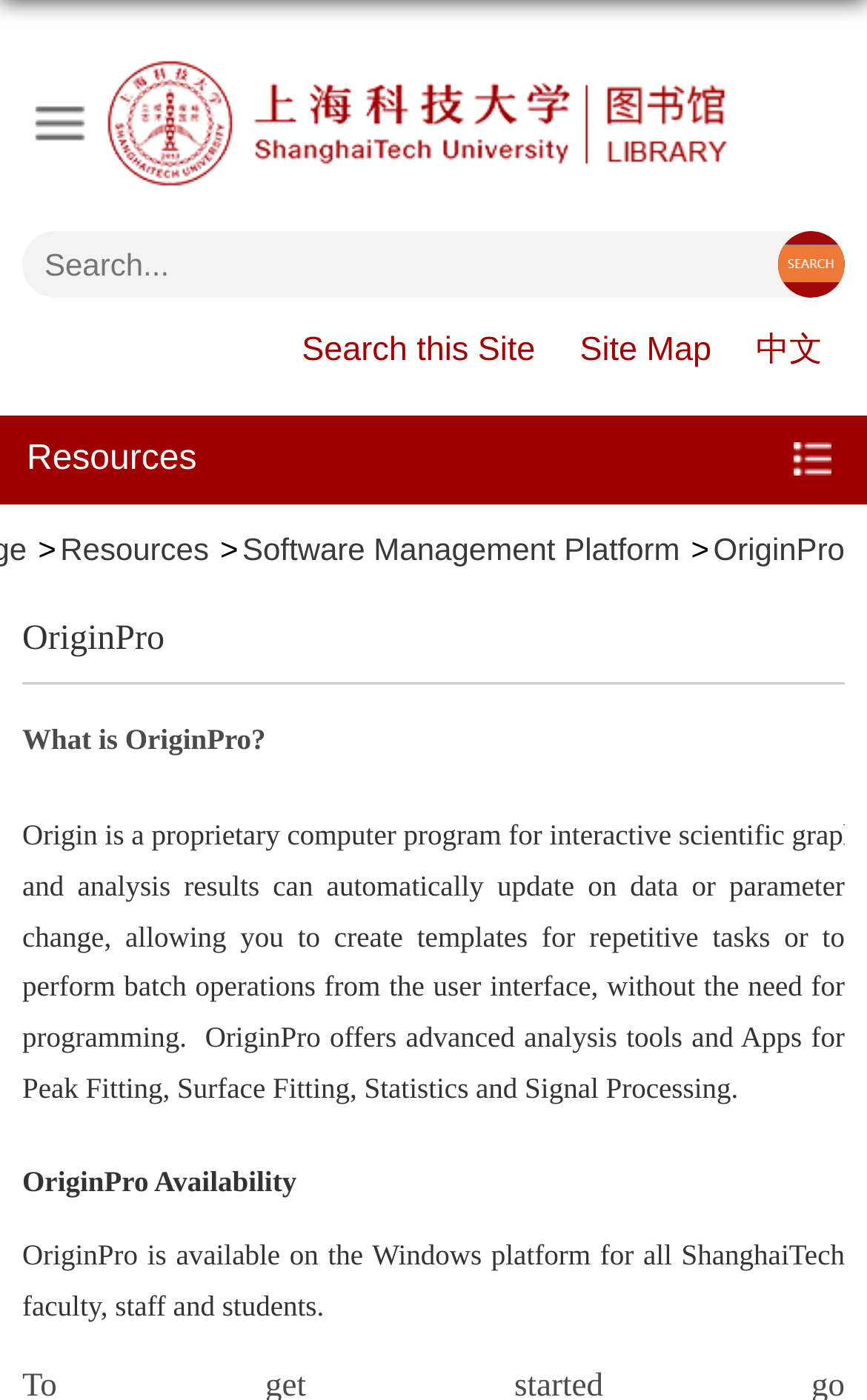Please provide a comprehensive answer to the question below using the information from the image: What is the title of the second section?

I found the title of the second section by looking at the heading element 'Resources' which is located at the top of the section.